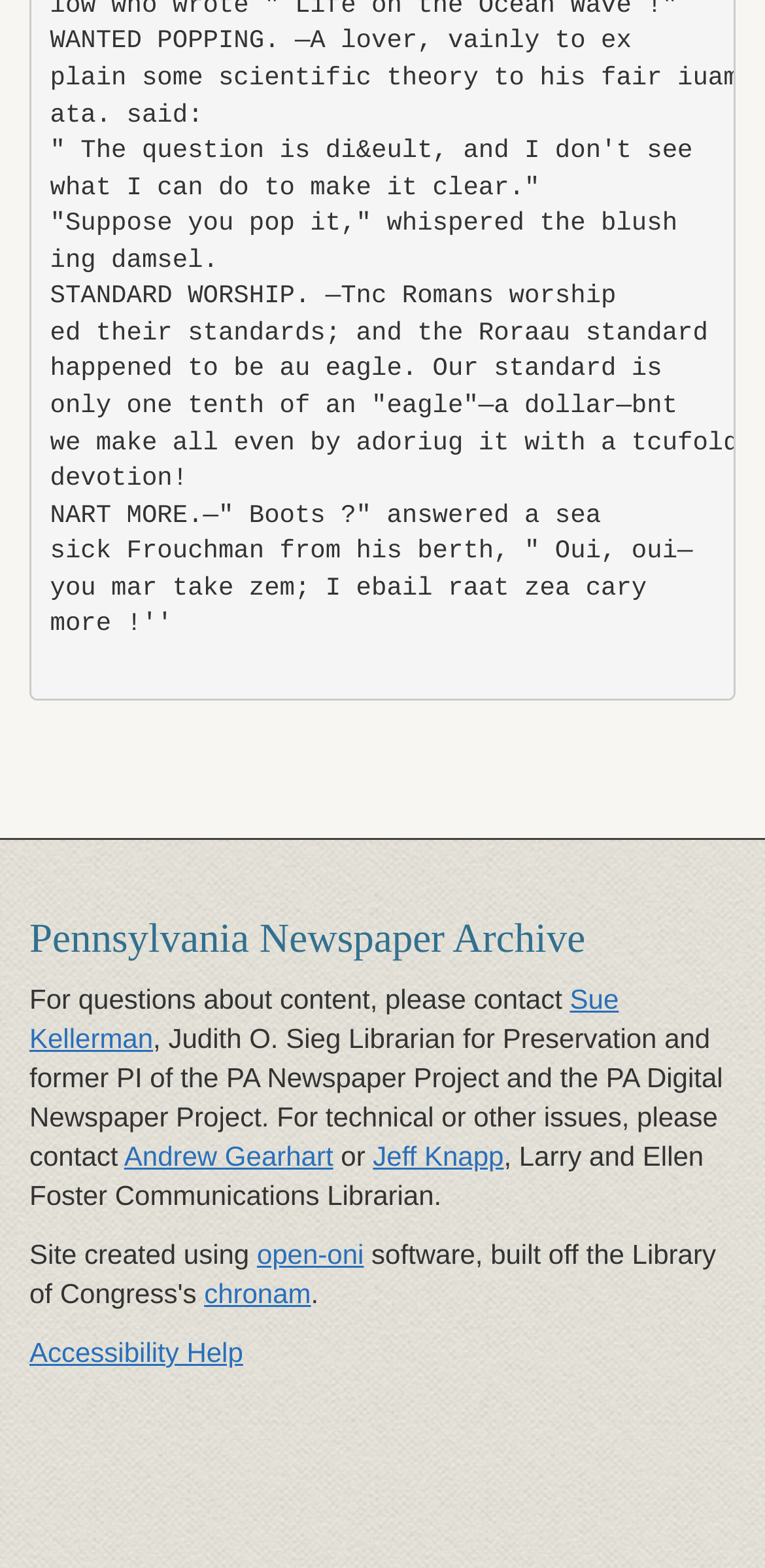Using floating point numbers between 0 and 1, provide the bounding box coordinates in the format (top-left x, top-left y, bottom-right x, bottom-right y). Locate the UI element described here: Sue Kellerman

[0.038, 0.627, 0.809, 0.672]